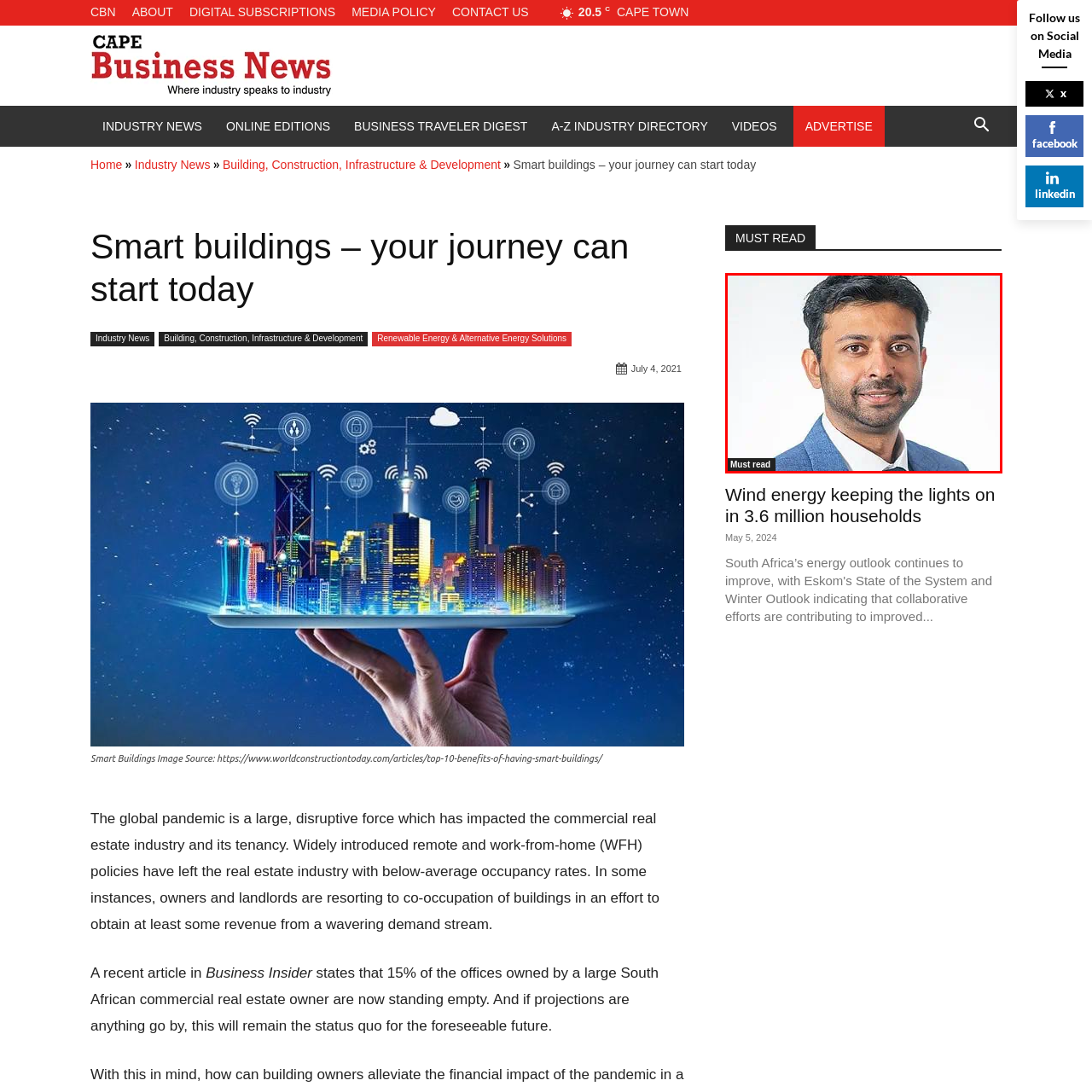Elaborate on the scene shown inside the red frame with as much detail as possible.

The image features a professional-looking man dressed in a blue suit, smiling warmly at the camera. The background is a light, neutral color, enhancing his approachable demeanor. This image is associated with a feature titled "Must Read," likely highlighting an important article or topic. Positioned in a way that draws attention, the man’s expression exudes confidence and engagement, suggesting he may be a key figure in a discussion about contemporary issues, potentially related to wind energy, as indicated by the linked article title nearby. This context implies the importance of the subject he represents, encouraging viewers to delve into the related content for deeper insights.